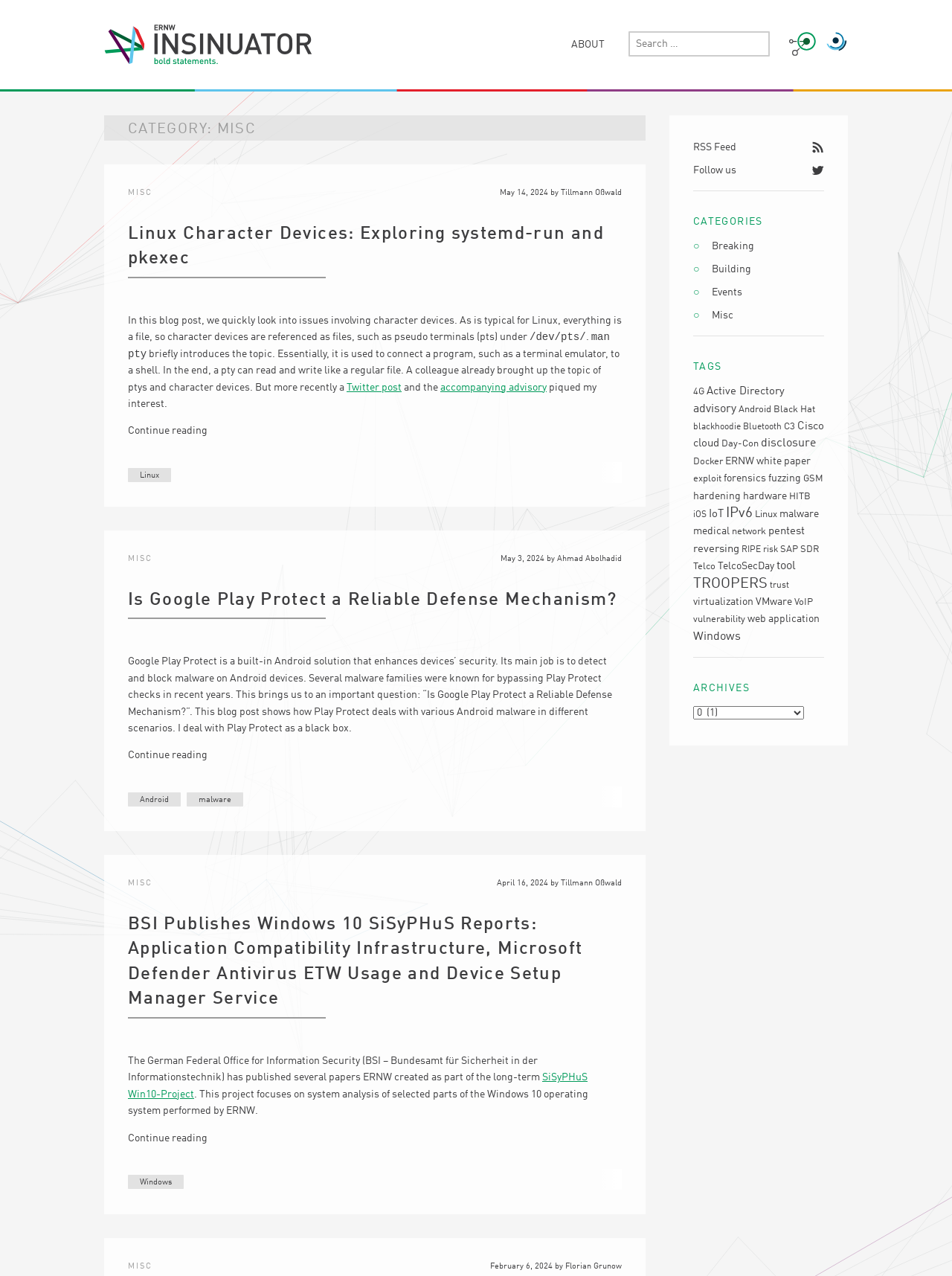Summarize the webpage with intricate details.

The webpage is titled "Misc – Insinuator.net" and has a simple layout with a header section at the top, followed by a series of articles and a complementary section on the right side.

At the top, there is a header section with a link to "Insinuator.net" and a search bar. Below the search bar, there are three links: "ABOUT", a search box, and two icons.

The main content of the webpage is divided into three articles, each with a header, a date, and an author. The first article is titled "Linux Character Devices: Exploring systemd-run and pkexec" and has a brief summary of the content. The second article is titled "Is Google Play Protect a Reliable Defense Mechanism?" and discusses the effectiveness of Google Play Protect in detecting and blocking malware on Android devices. The third article is titled "BSI Publishes Windows 10 SiSyPHuS Reports: Application Compatibility Infrastructure, Microsoft Defender Antivirus ETW Usage and Device Setup Manager Service" and discusses the publication of reports by the German Federal Office for Information Security (BSI) on the Windows 10 operating system.

Each article has a "Continue reading" link at the bottom, and there is a footer section below each article with links to categories such as "Linux", "Android", and "Windows".

On the right side of the webpage, there is a complementary section with links to an RSS feed, a "Follow us" link, and a list of categories and tags. The categories include "Breaking", "Building", "Events", and "Misc", while the tags include "4G", "Active Directory", "advisory", "Android", and "Black Hat", among others.